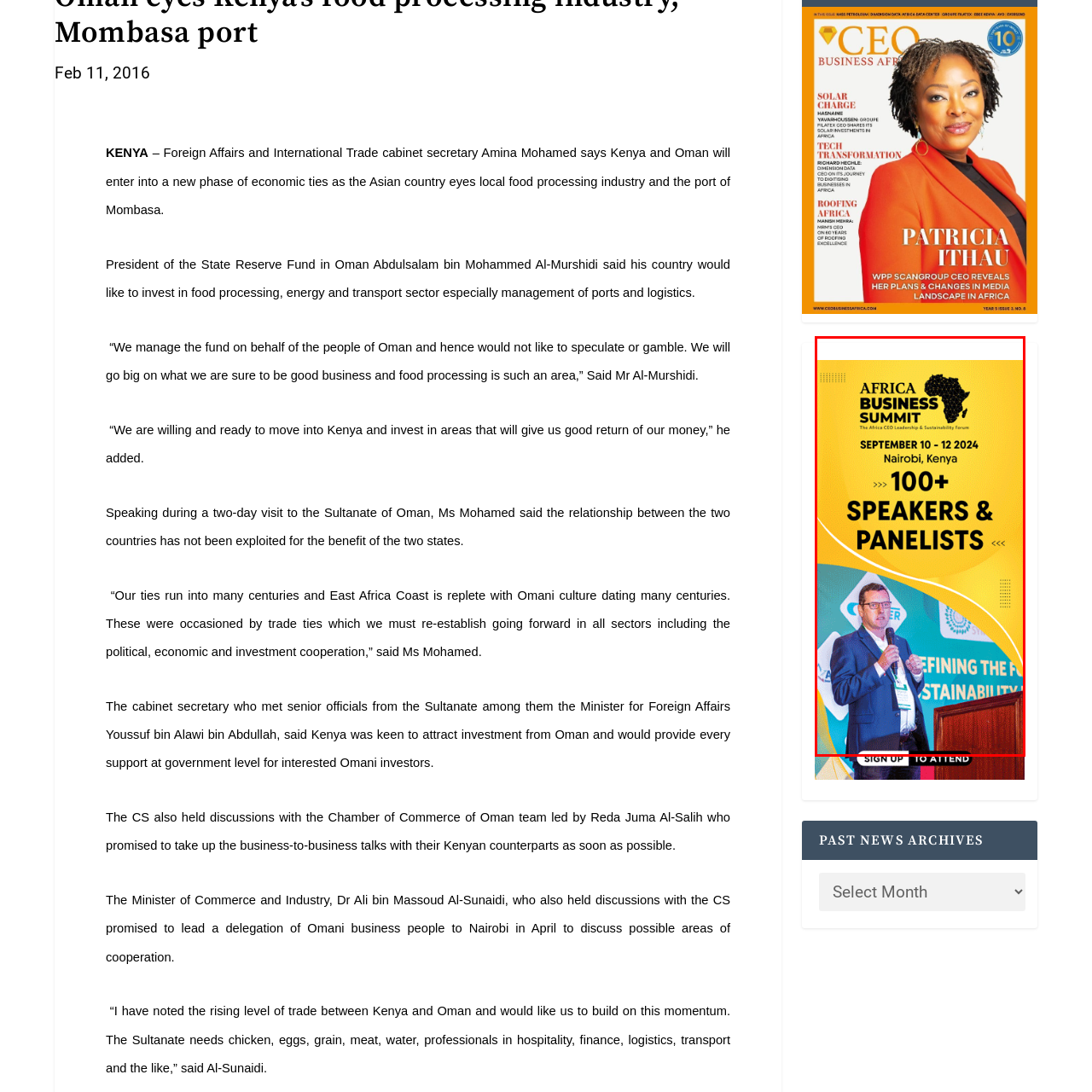How many speakers and panelists are expected at the summit?
Check the content within the red bounding box and give a brief answer in one word or a short phrase.

Over 100